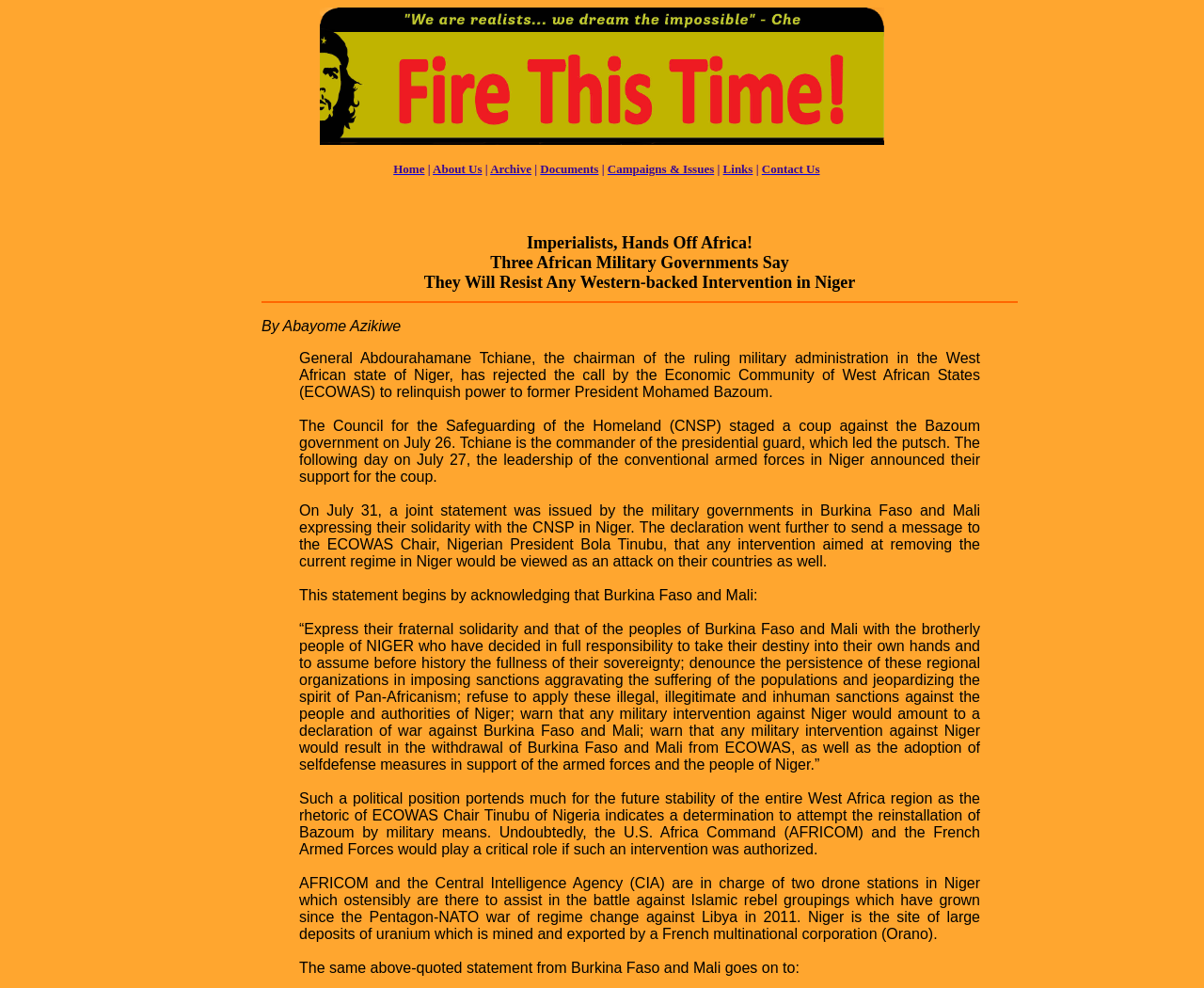Please provide the bounding box coordinates for the UI element as described: "Campaigns & Issues". The coordinates must be four floats between 0 and 1, represented as [left, top, right, bottom].

[0.505, 0.164, 0.593, 0.178]